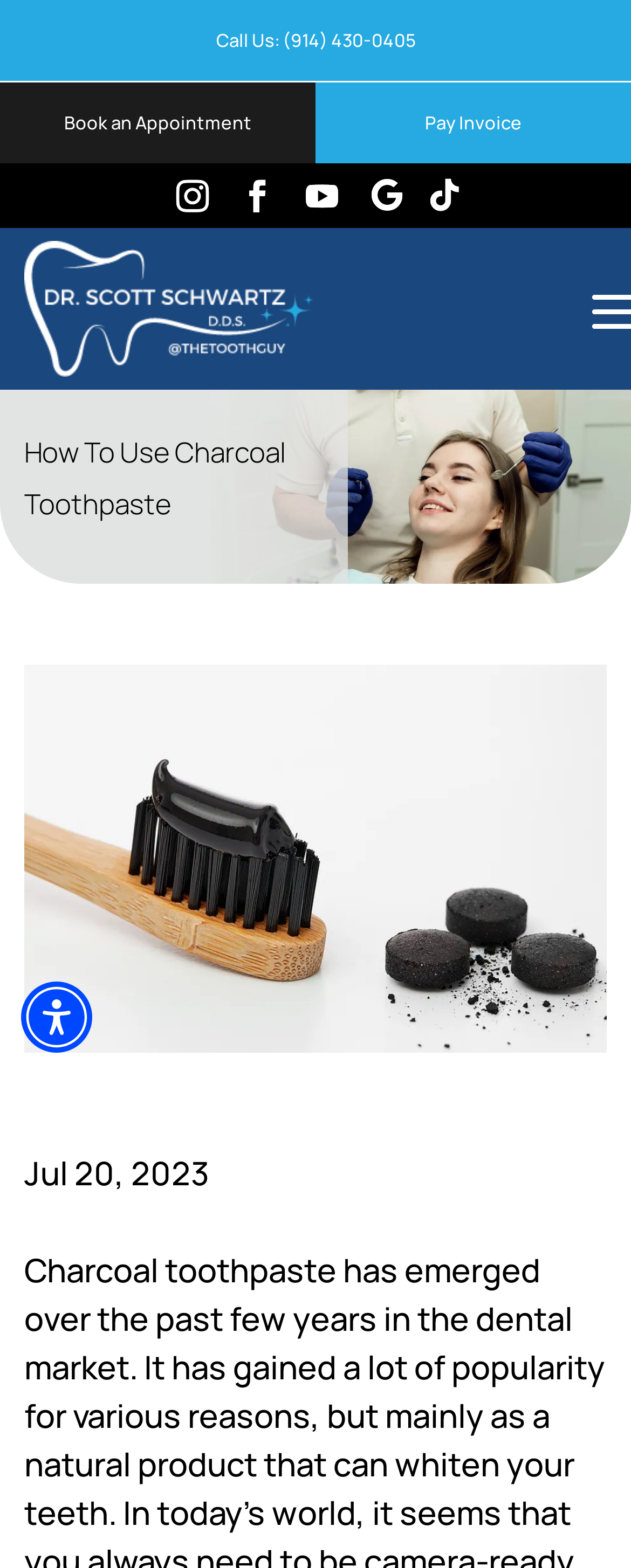How many social media links are there?
Kindly give a detailed and elaborate answer to the question.

I counted the social media links by looking at the icons in the top navigation bar, and I found five links with icons that represent different social media platforms.